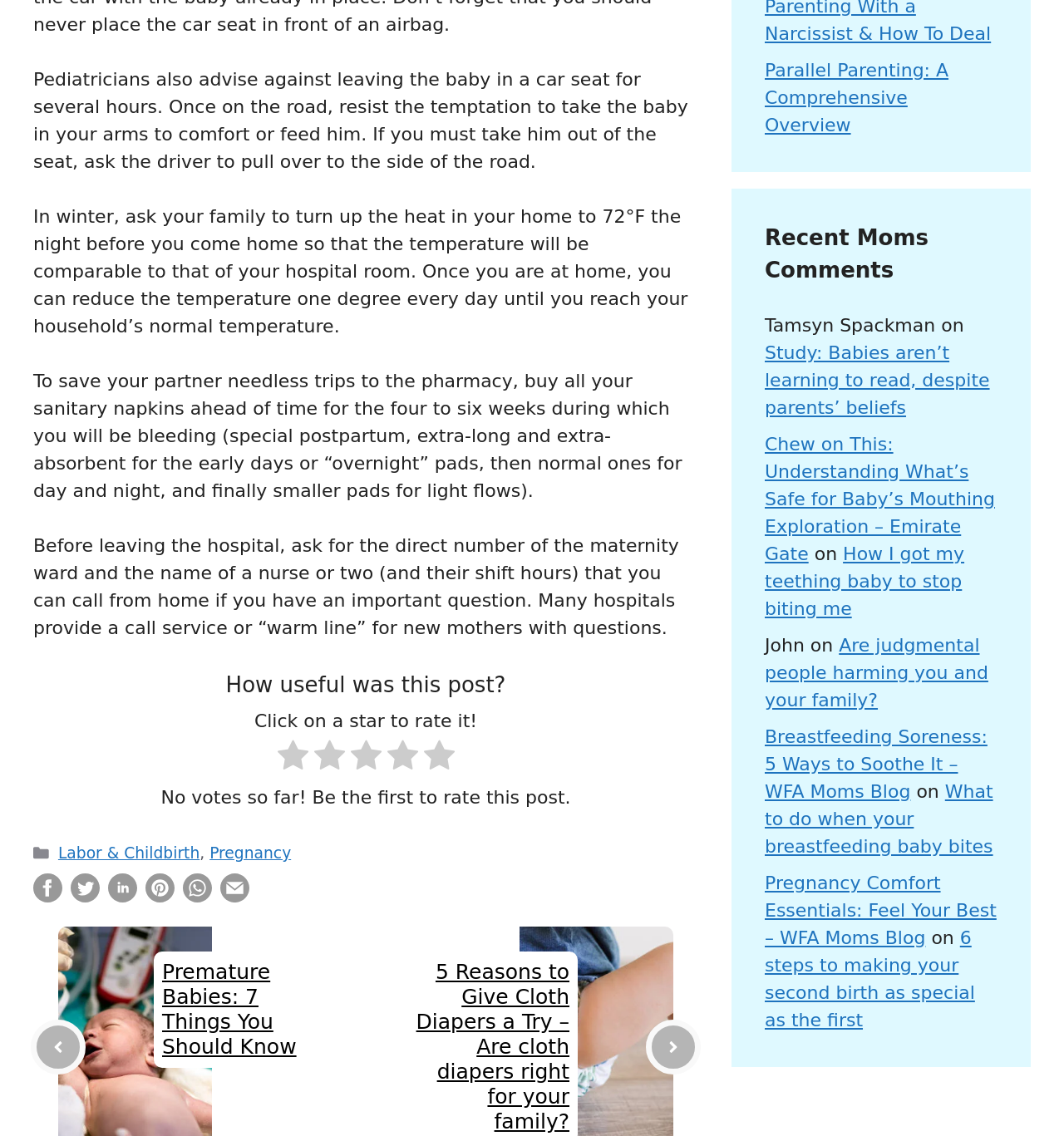Identify the bounding box for the UI element described as: "title="Tweet this post!"". Ensure the coordinates are four float numbers between 0 and 1, formatted as [left, top, right, bottom].

[0.066, 0.78, 0.094, 0.798]